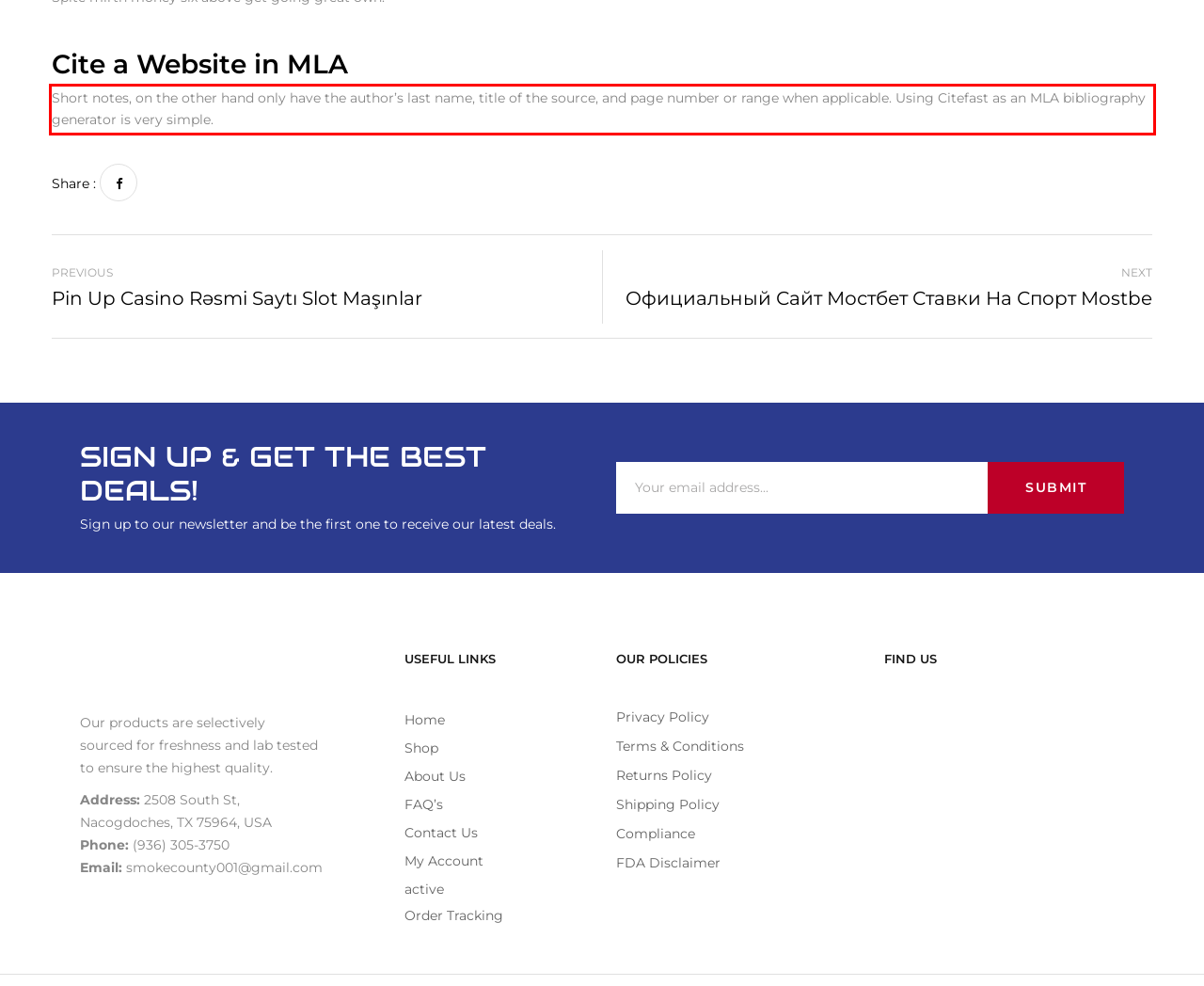You have a webpage screenshot with a red rectangle surrounding a UI element. Extract the text content from within this red bounding box.

Short notes, on the other hand only have the author’s last name, title of the source, and page number or range when applicable. Using Citefast as an MLA bibliography generator is very simple.